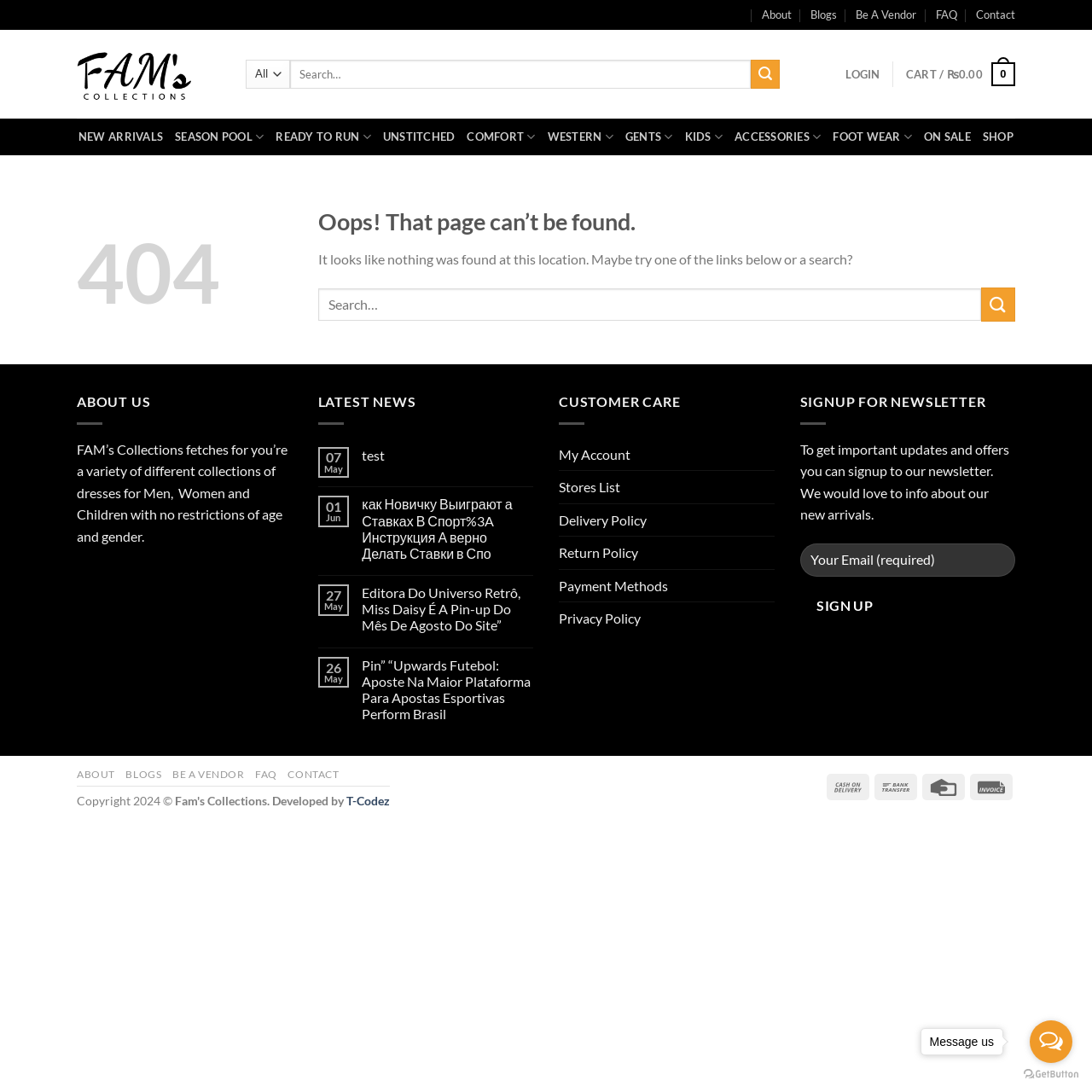Determine the bounding box coordinates of the UI element that matches the following description: "Payment Methods". The coordinates should be four float numbers between 0 and 1 in the format [left, top, right, bottom].

[0.512, 0.522, 0.612, 0.551]